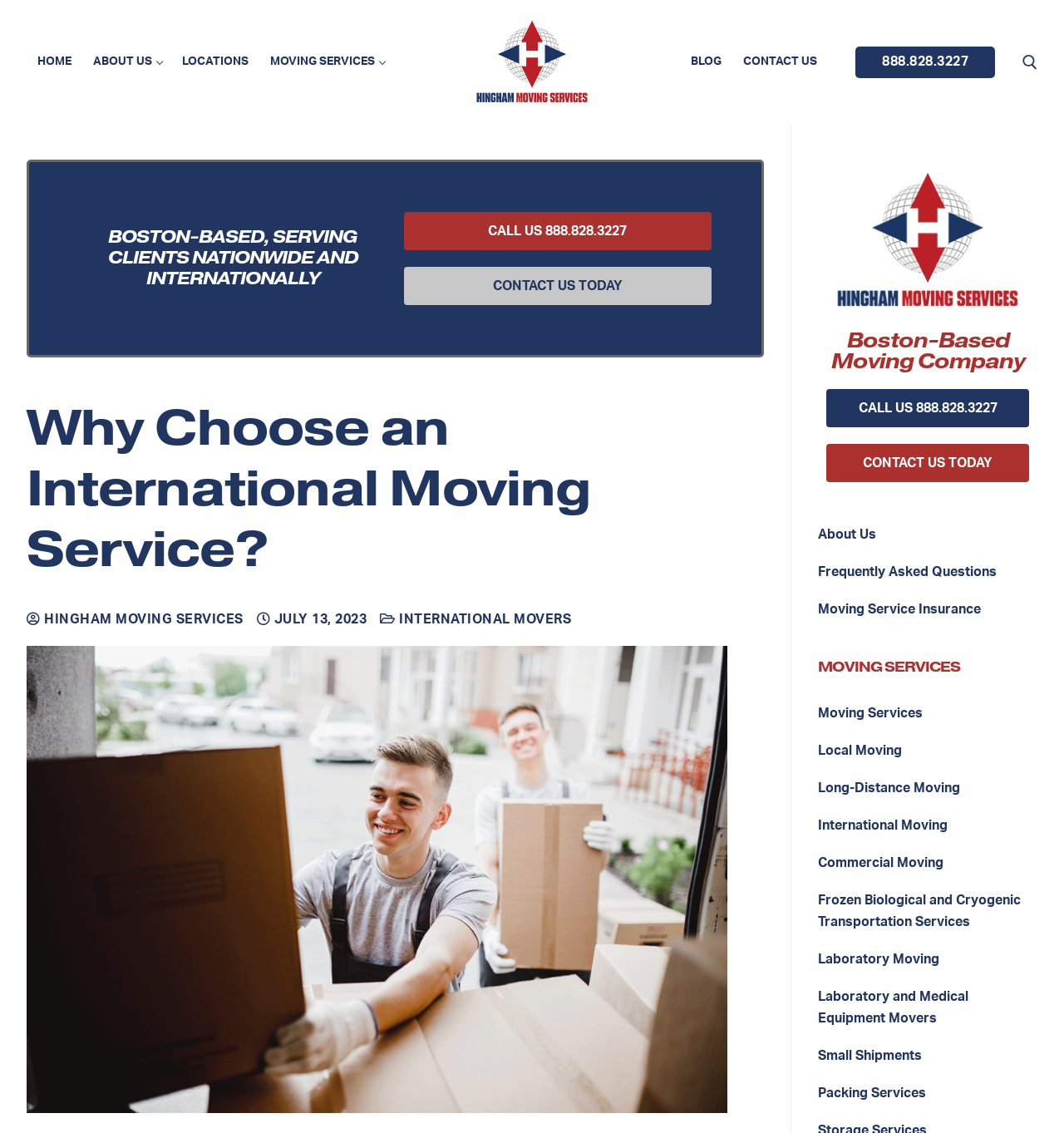Identify and generate the primary title of the webpage.

Why Choose an International Moving Service?